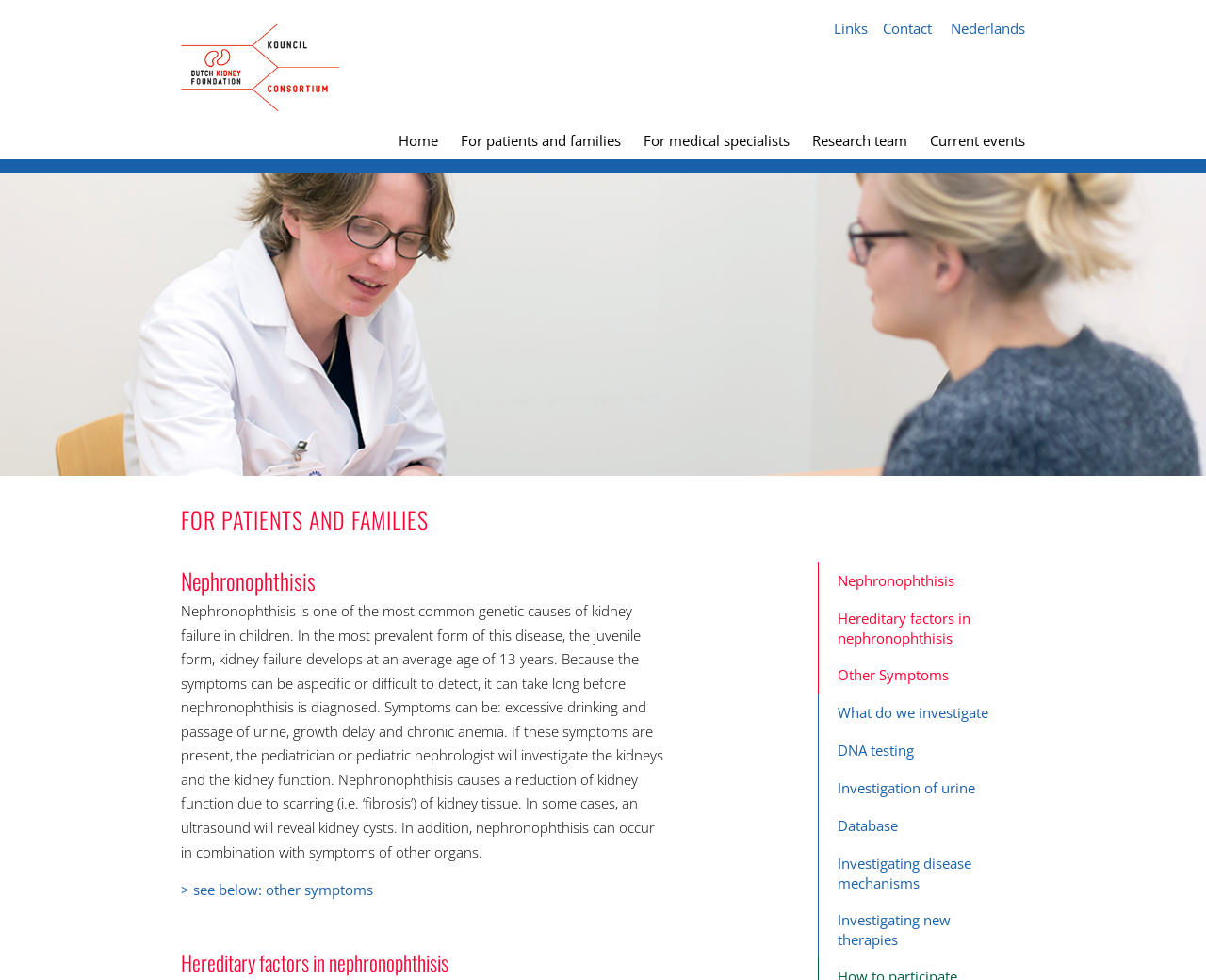Use a single word or phrase to respond to the question:
What is the language of the link 'Nederlands'?

Dutch